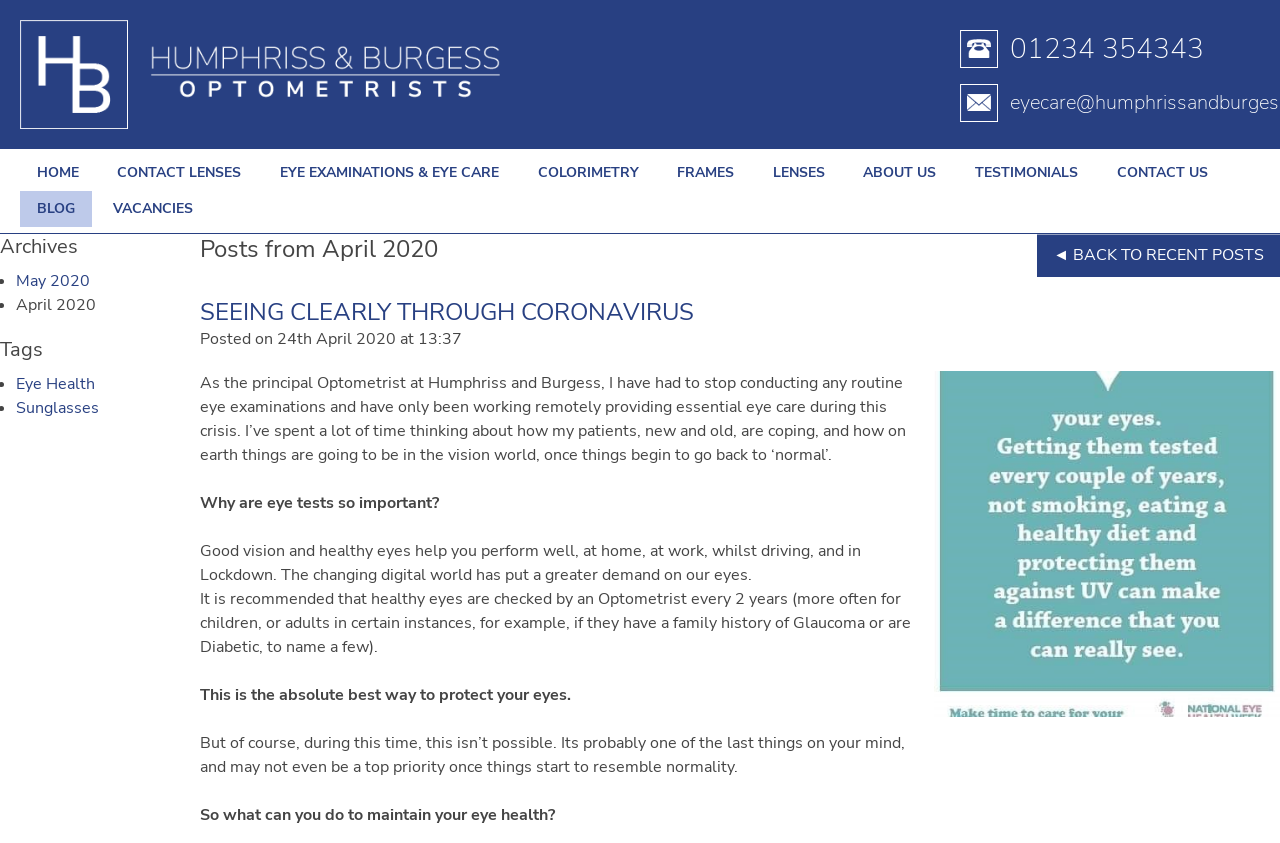Please analyze the image and give a detailed answer to the question:
What is the date of the first post?

The date of the first post can be found in the static text element with the text 'Posted on 24th April 2020 at 13:37' which is located below the title of the first post.